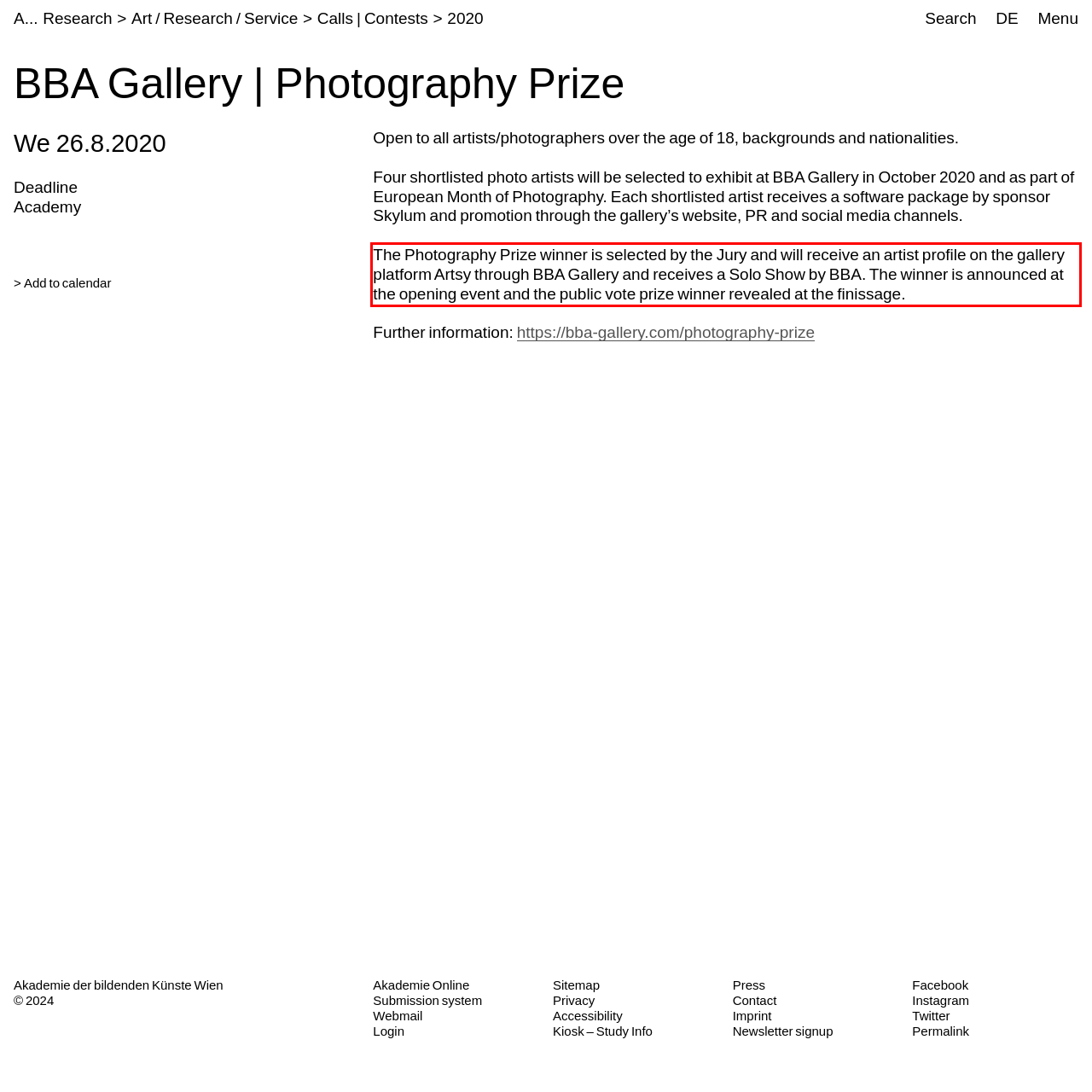You are looking at a screenshot of a webpage with a red rectangle bounding box. Use OCR to identify and extract the text content found inside this red bounding box.

The Photography Prize winner is selected by the Jury and will receive an artist profile on the gallery platform Artsy through BBA Gallery and receives a Solo Show by BBA. The winner is announced at the opening event and the public vote prize winner revealed at the finissage.